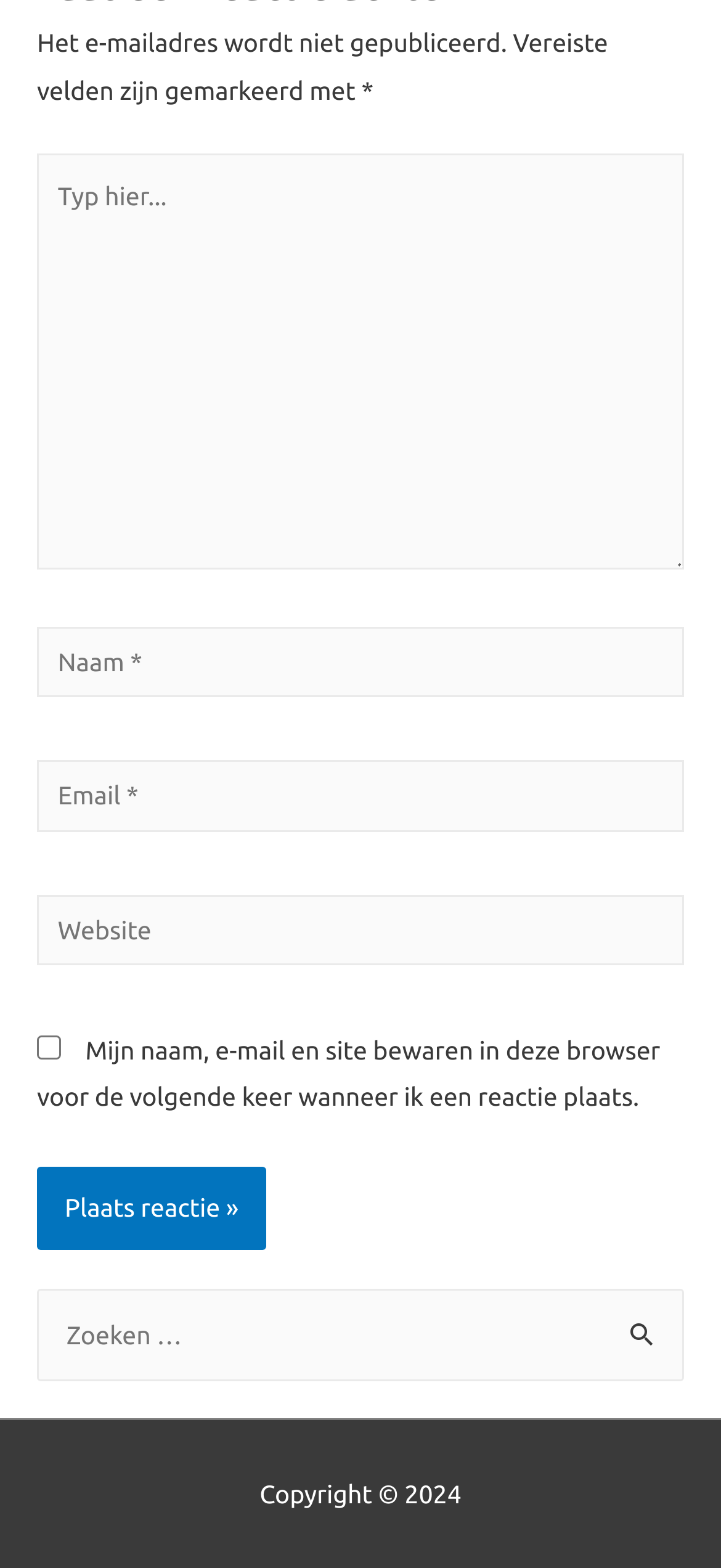Locate the coordinates of the bounding box for the clickable region that fulfills this instruction: "Save your information for next time".

[0.051, 0.66, 0.085, 0.676]